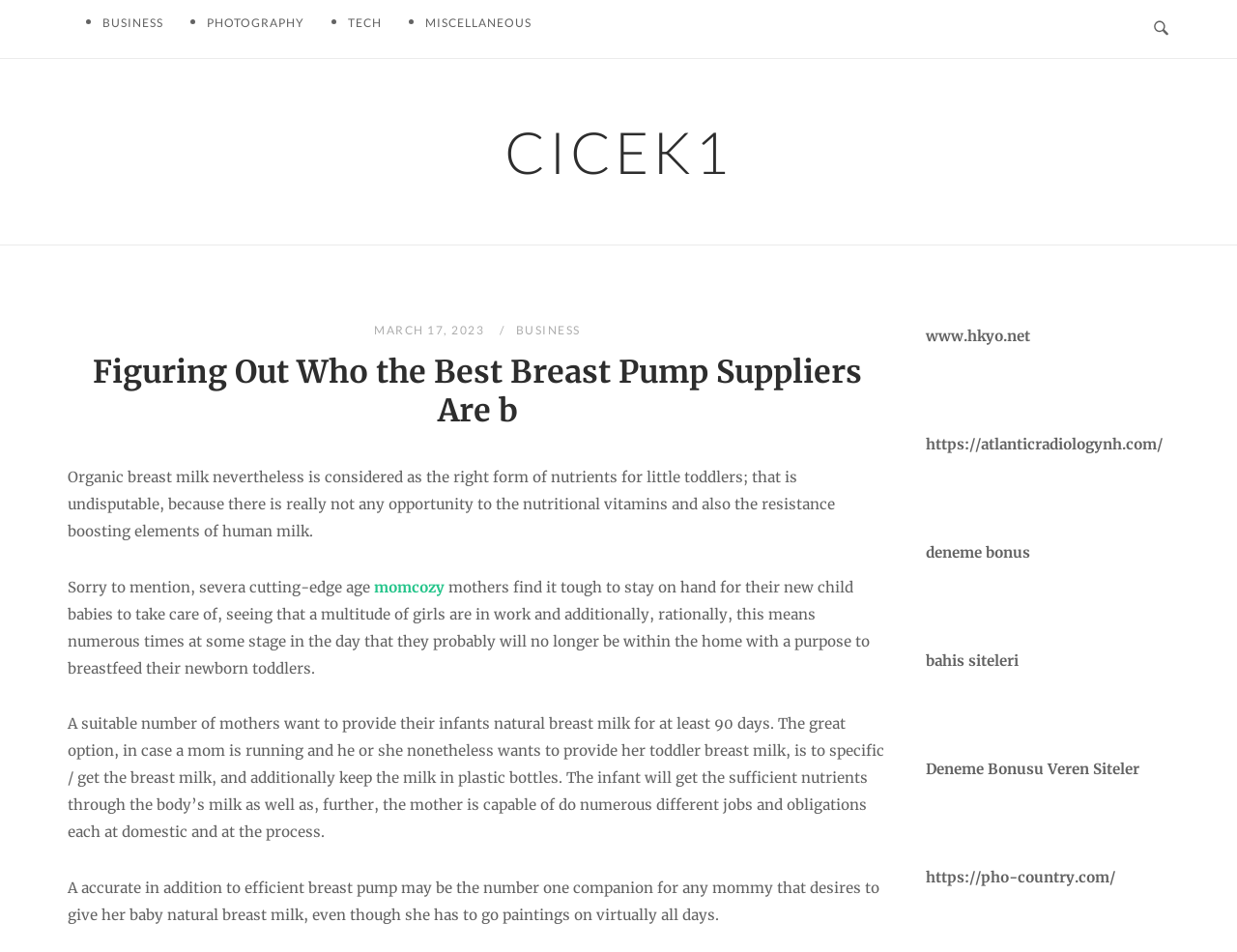What is the name of the website?
Provide an in-depth answer to the question, covering all aspects.

The website's name is mentioned in the top navigation bar, where it says 'CICEK1'. This is likely the name of the website or the brand that is providing information on breast pumps and breast milk.